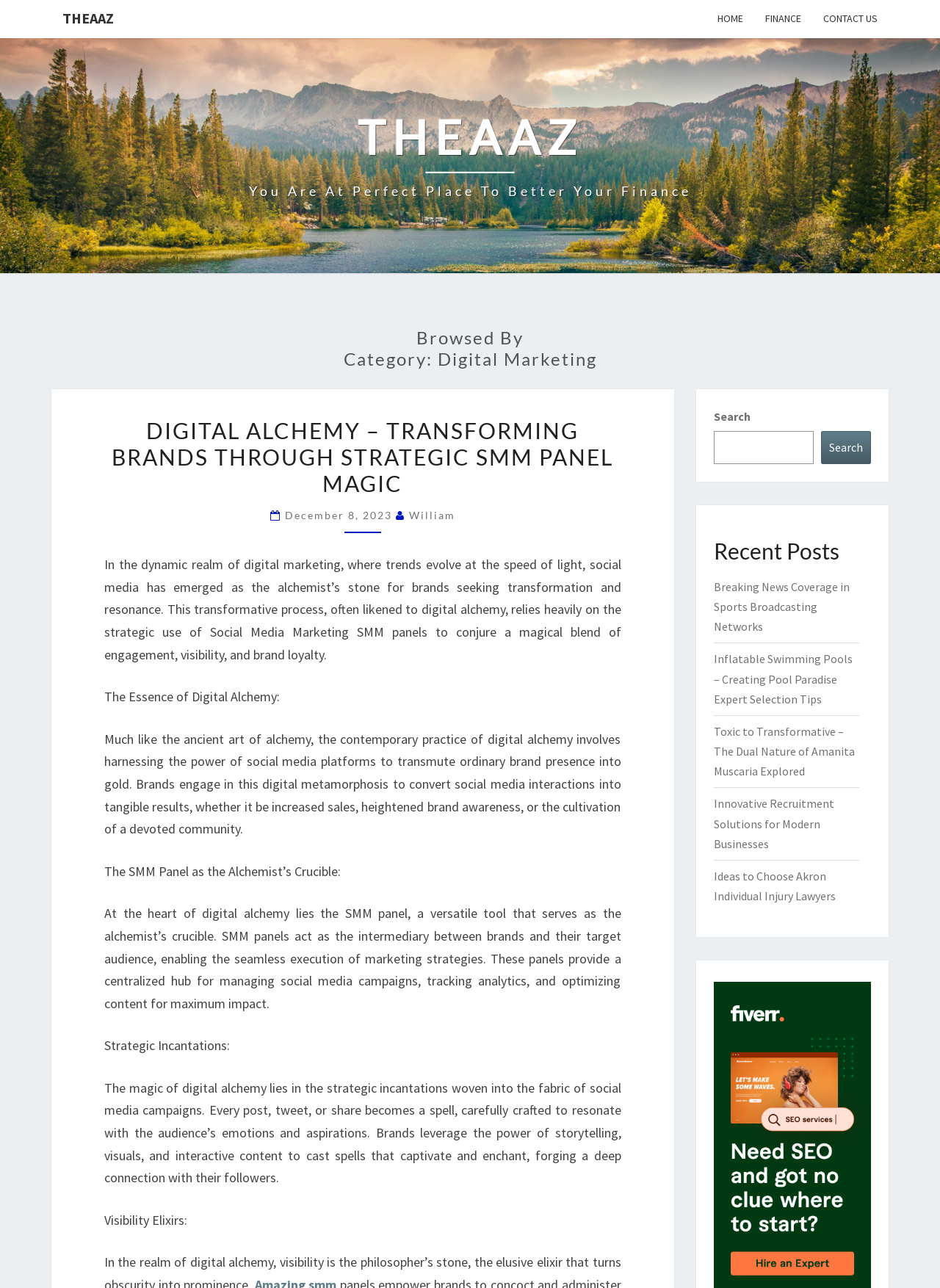Please identify the bounding box coordinates of the area I need to click to accomplish the following instruction: "Contact us".

[0.864, 0.0, 0.945, 0.03]